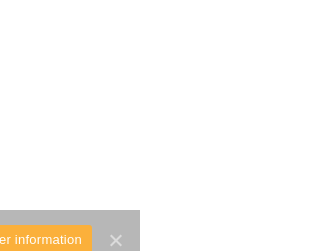Please study the image and answer the question comprehensively:
Who is one of the prominent speakers at the event?

According to the caption, Niklaus Heeb from the Zurich University of the Arts is one of the prominent speakers at the event 'Spezial Material'.